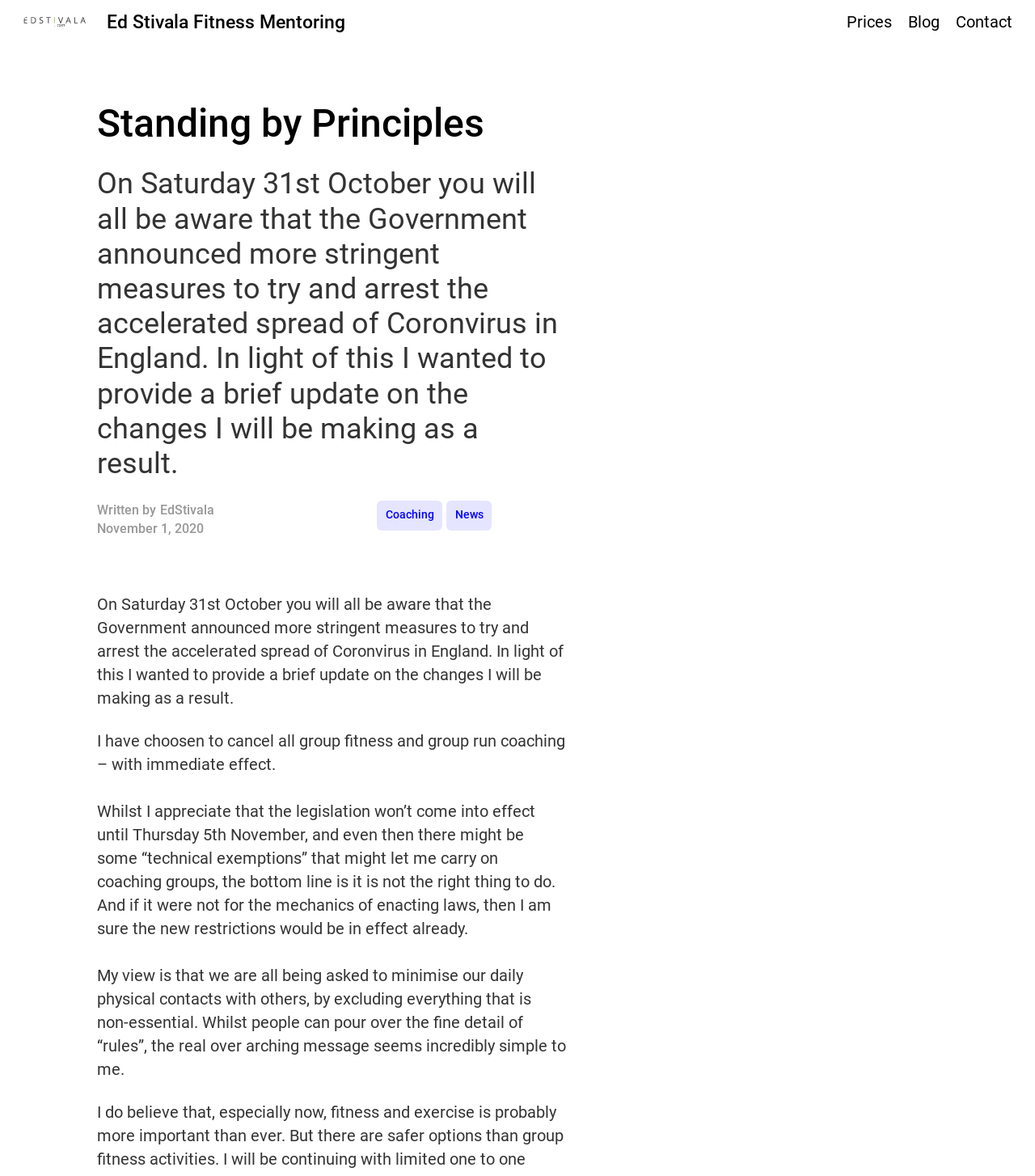Refer to the image and offer a detailed explanation in response to the question: What is the author of the blog post?

I found the answer by looking at the static text element that says 'Written by' and the adjacent static text element that says 'EdStivala', which indicates that EdStivala is the author of the blog post.